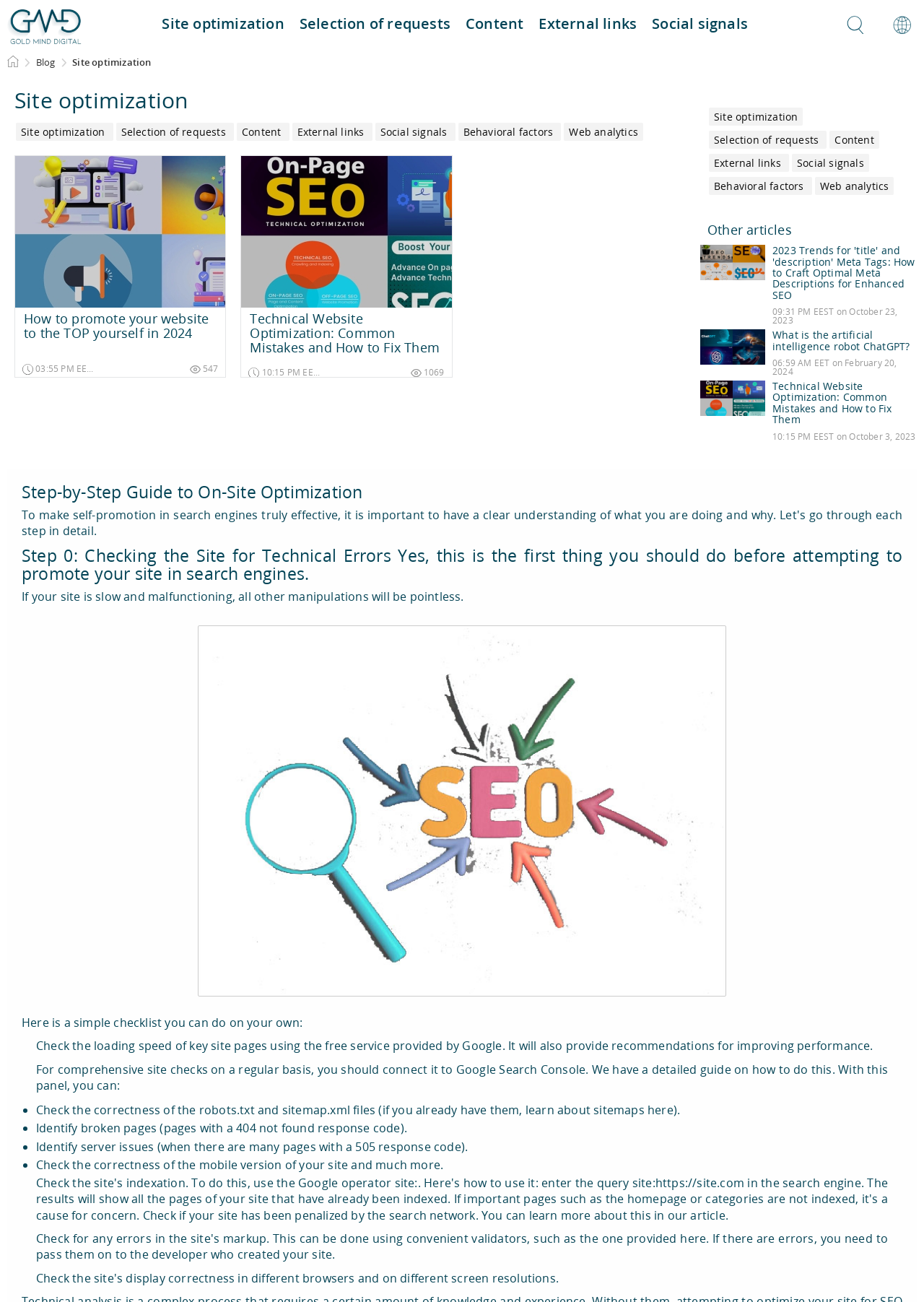Please provide a one-word or phrase answer to the question: 
What is the purpose of checking the correctness of the robots.txt and sitemap.xml files?

To ensure site correctness